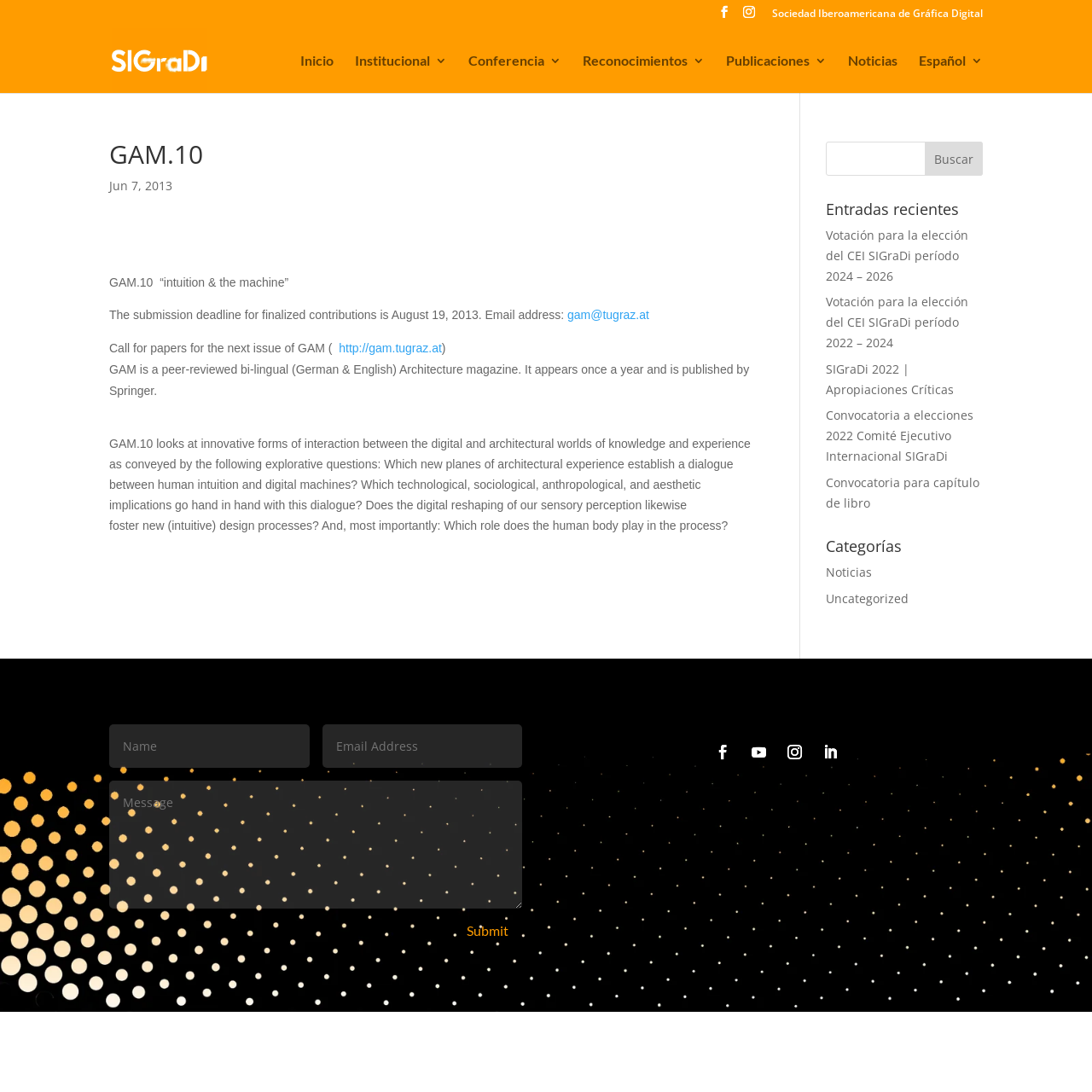Describe the webpage meticulously, covering all significant aspects.

The webpage is about GAM.10, a conference or event related to SIGraDi, a digital graphics society. At the top, there are several links to social media platforms and a logo of SIGraDi. Below the logo, there is a navigation menu with links to different sections of the website, including "Inicio", "Institucional", "Conferencia", "Reconocimientos", "Publicaciones", "Noticias", and "Español".

The main content of the webpage is an article about GAM.10, which is a conference or event that explores the intersection of digital and architectural worlds. The article has a heading "GAM.10" and a subheading "“intuition & the machine”". It provides information about the submission deadline for the conference and a call for papers for the next issue of GAM, a peer-reviewed bi-lingual architecture magazine.

On the right side of the webpage, there is a search box with a button labeled "Buscar". Below the search box, there are recent entries or news articles, including "Votación para la elección del CEI SIGraDi período 2024 – 2026", "Votación para la elección del CEI SIGraDi período 2022 – 2024", and others. There is also a section labeled "Categorías" with links to different categories, including "Noticias" and "Uncategorized".

At the bottom of the webpage, there is a section with three text boxes and a button labeled "Submit 5". There are also several links to social media platforms and a copyright notice.